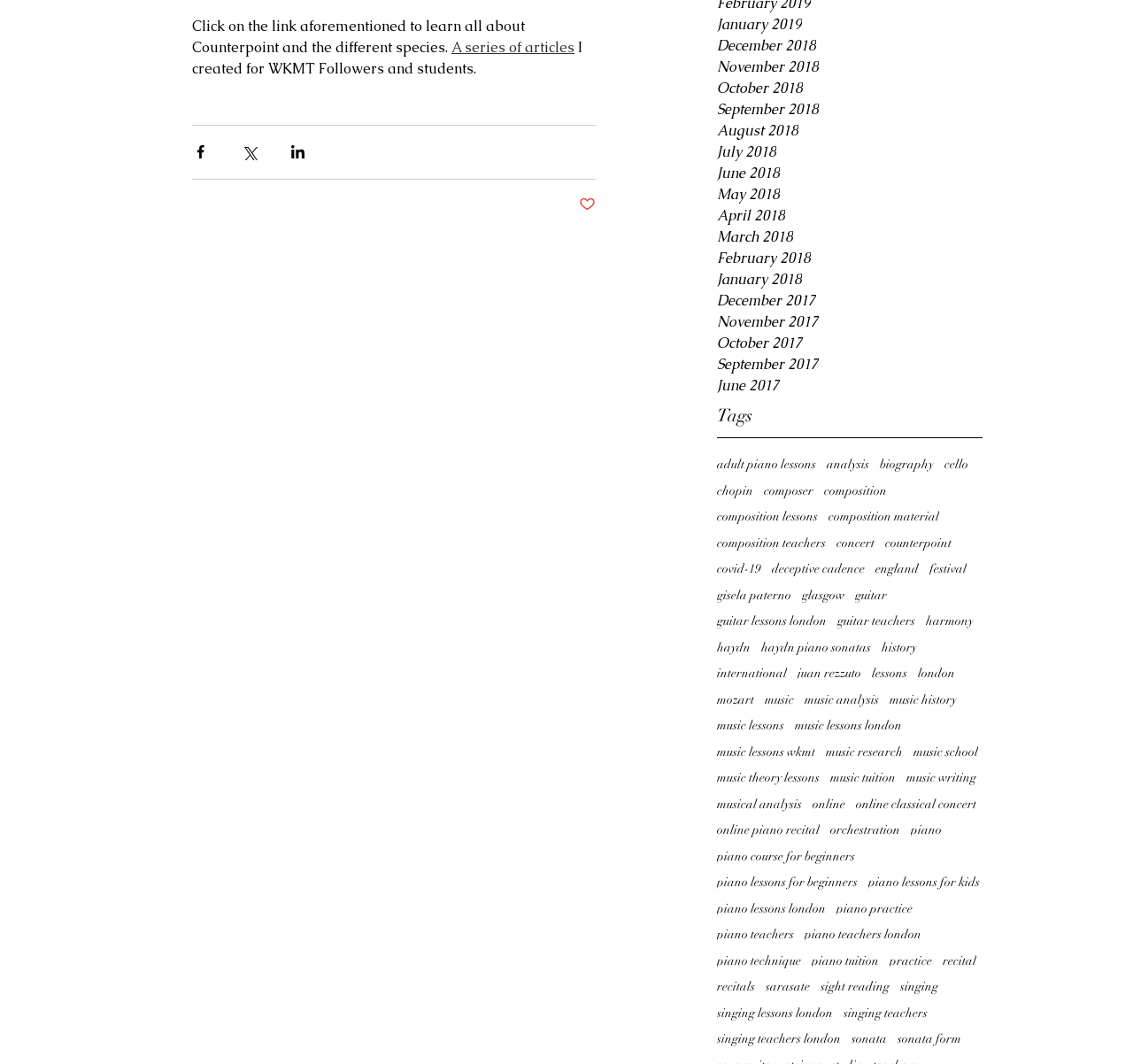Please specify the bounding box coordinates of the region to click in order to perform the following instruction: "Learn about adult piano lessons".

[0.633, 0.43, 0.72, 0.444]